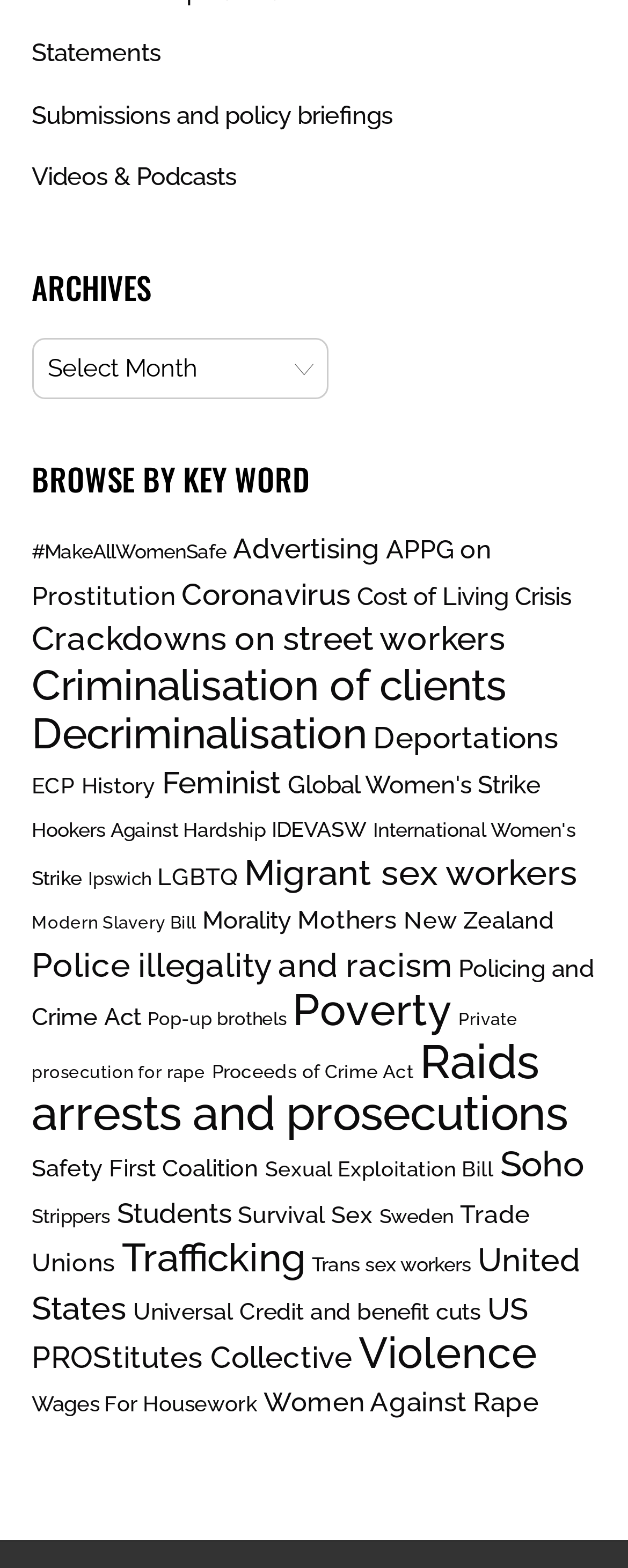Please find the bounding box coordinates of the element's region to be clicked to carry out this instruction: "Select 'MakeAllWomenSafe' category".

[0.05, 0.344, 0.36, 0.36]